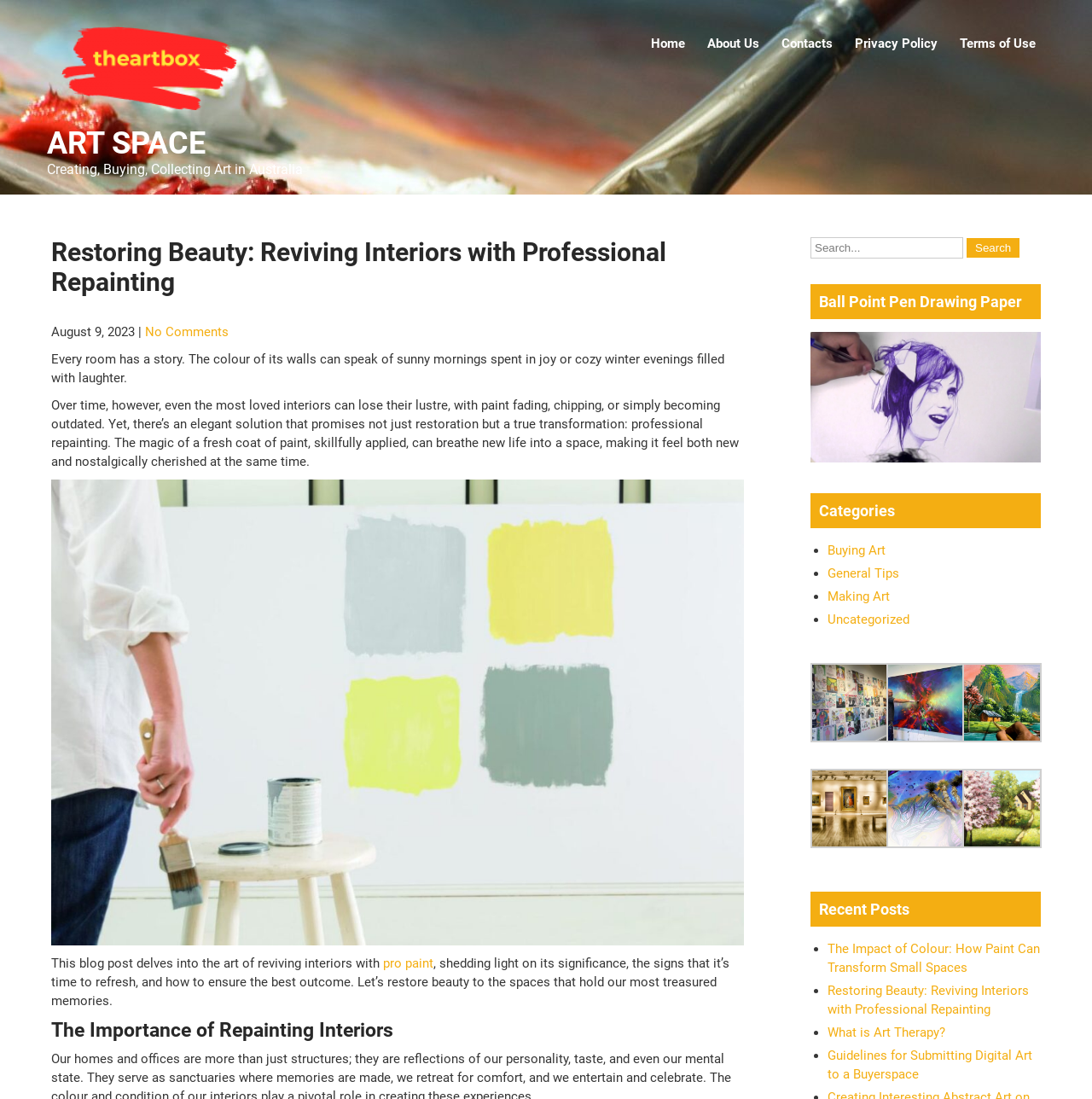Please specify the coordinates of the bounding box for the element that should be clicked to carry out this instruction: "Explore the 'Buying Art' category". The coordinates must be four float numbers between 0 and 1, formatted as [left, top, right, bottom].

[0.758, 0.494, 0.811, 0.508]